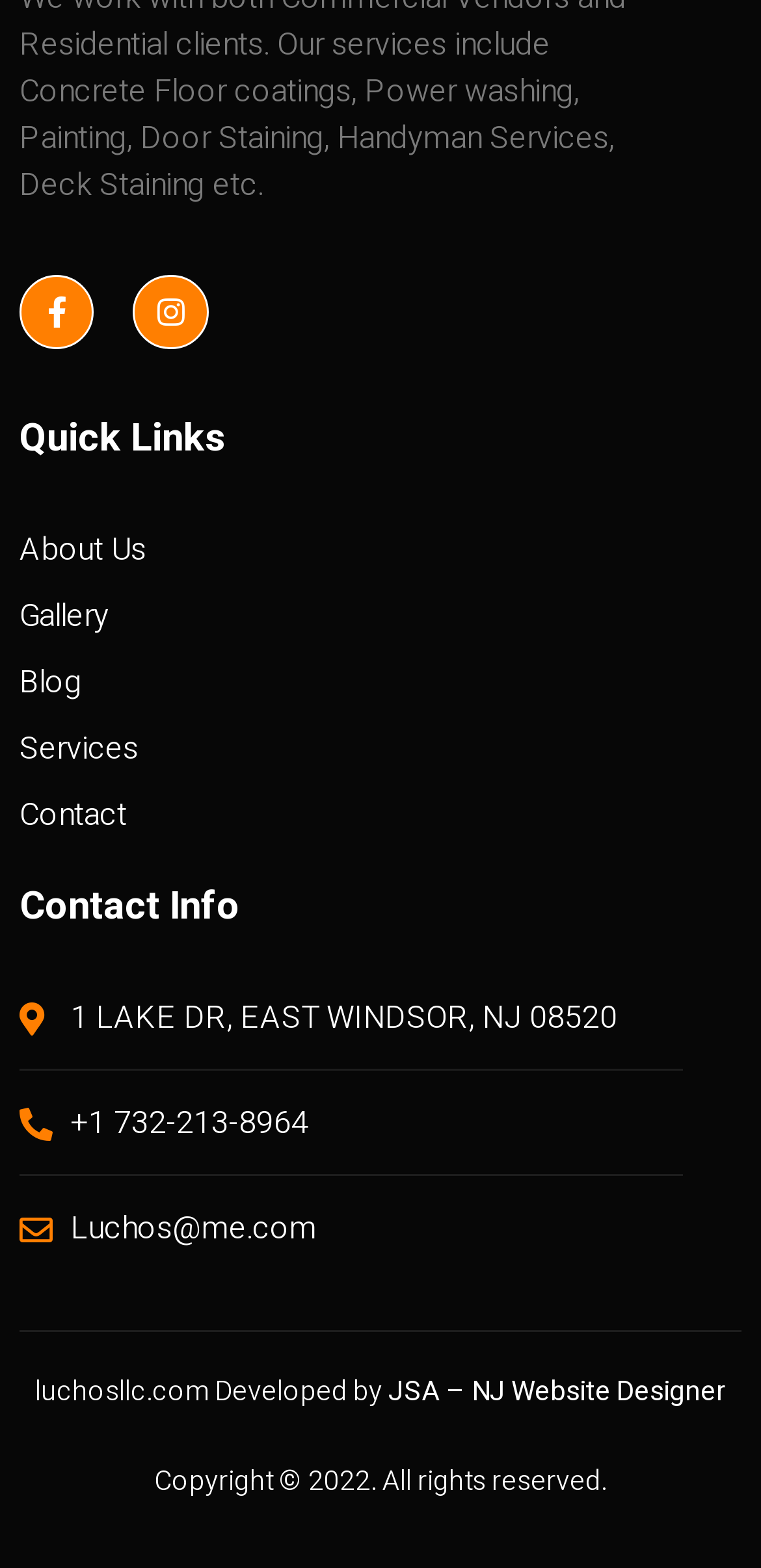Please find the bounding box coordinates of the element that must be clicked to perform the given instruction: "View the gallery". The coordinates should be four float numbers from 0 to 1, i.e., [left, top, right, bottom].

[0.026, 0.379, 0.974, 0.408]